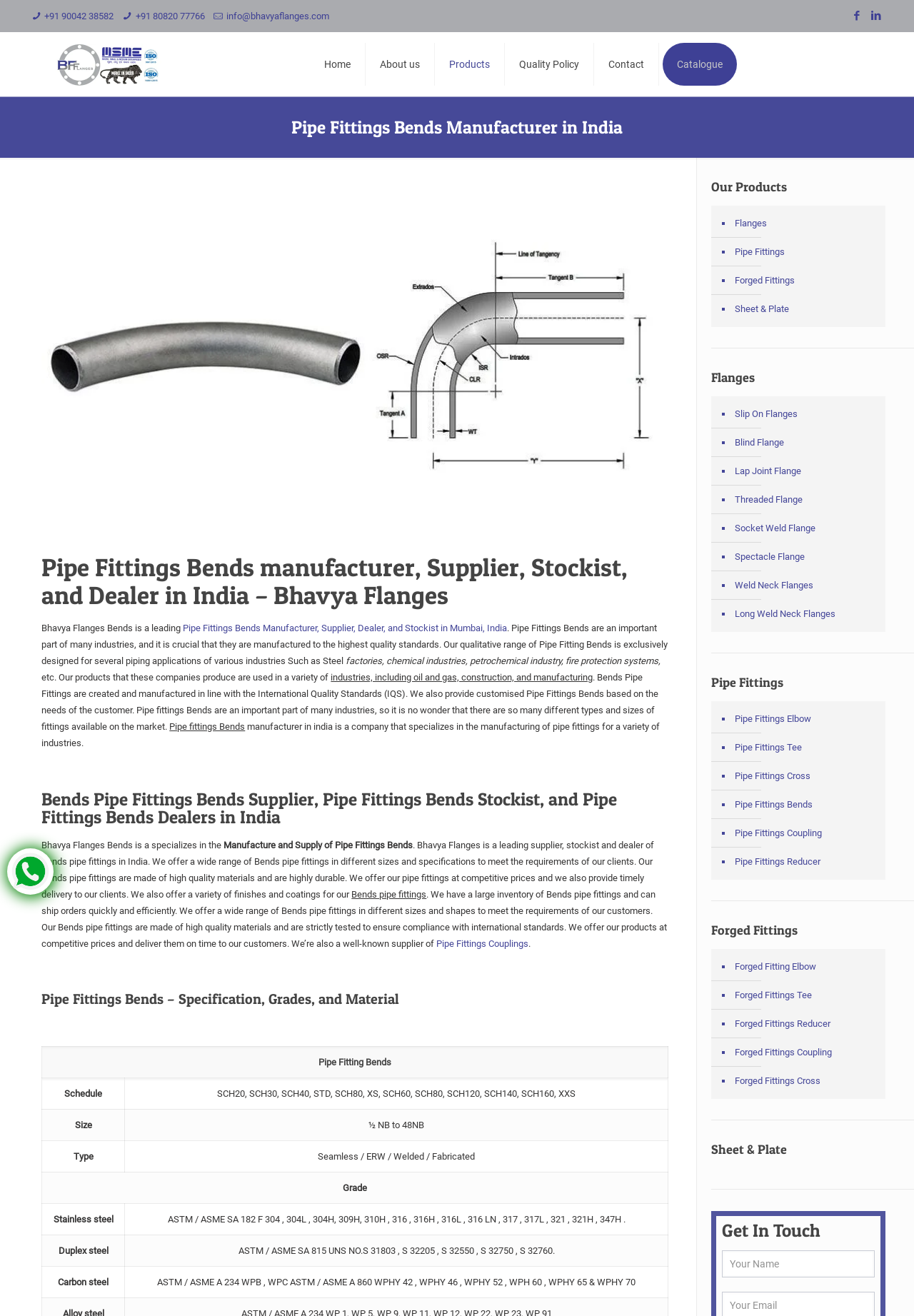Find the main header of the webpage and produce its text content.

Pipe Fittings Bends manufacturer, Supplier, Stockist, and Dealer in India – Bhavya Flanges